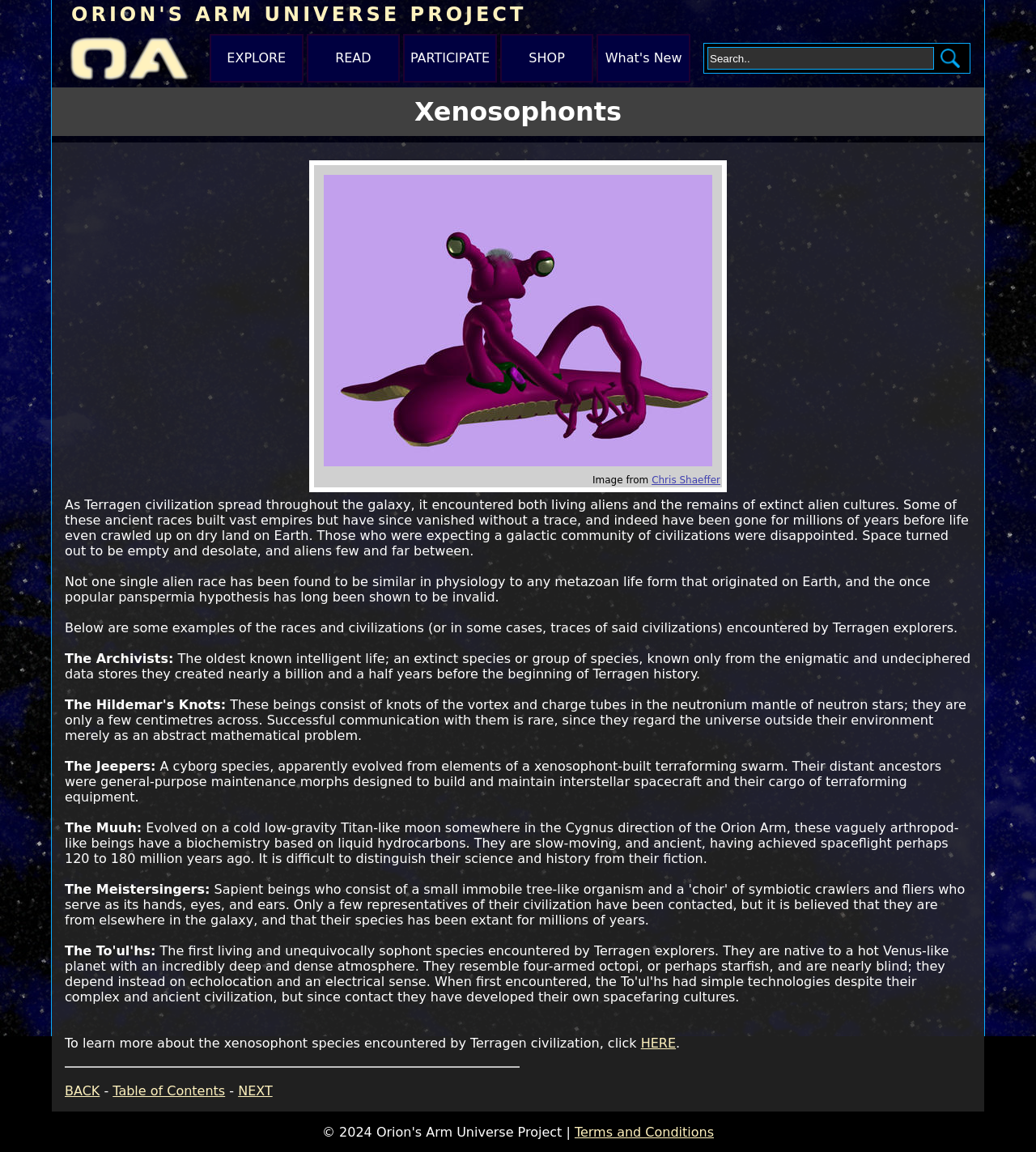Illustrate the webpage with a detailed description.

The webpage is the Orion's Arm Universe Project, a website that explores the galaxy and various alien civilizations. At the top, there is a banner with a link and an image, followed by a navigation menu with five links: "EXPLORE", "READ", "PARTICIPATE", "SHOP", and "What's New". To the right of the navigation menu, there is a search bar with a placeholder text "Search..".

Below the navigation menu, there is a title "Xenosophonts" and a table with a single row and column, containing an image and two links: "Wayfarer" and "Chris Shaeffer". 

The main content of the webpage is a series of paragraphs describing the discovery of alien civilizations by Terragen explorers. The text explains that despite expecting a galactic community of civilizations, space was found to be empty and desolate, with few and far between alien encounters. The paragraphs then describe various alien species, including the Archivists, the oldest known intelligent life; the beings that consist of knots of the vortex and charge tubes in the neutronium mantle of neutron stars; the Jeepers, a cyborg species; the Muuh, evolved on a cold low-gravity moon; and the Meistersingers.

At the bottom of the page, there are links to learn more about the xenosophont species, as well as navigation links to go back, view the table of contents, or proceed to the next page. Finally, there is a link to the terms and conditions at the very bottom of the page.